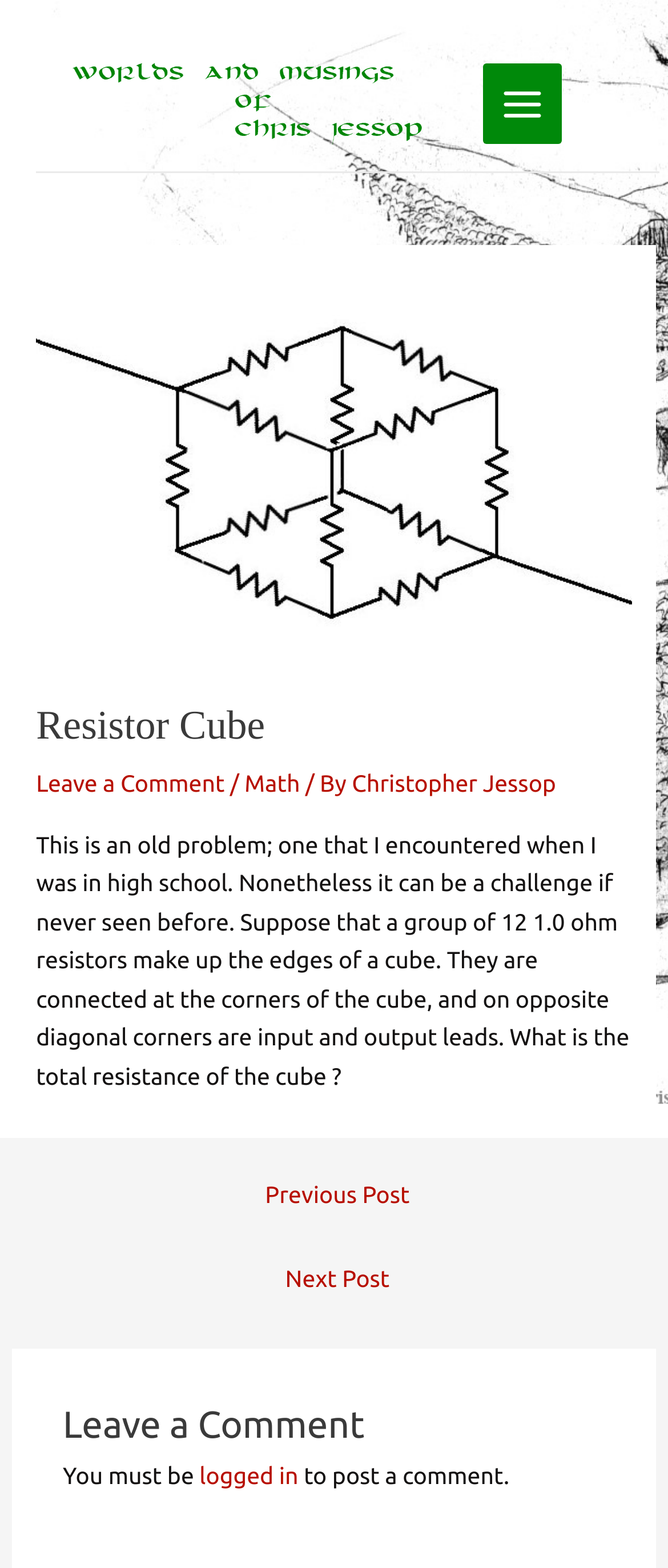What is required to post a comment?
Please provide an in-depth and detailed response to the question.

According to the text, 'You must be logged in to post a comment'.